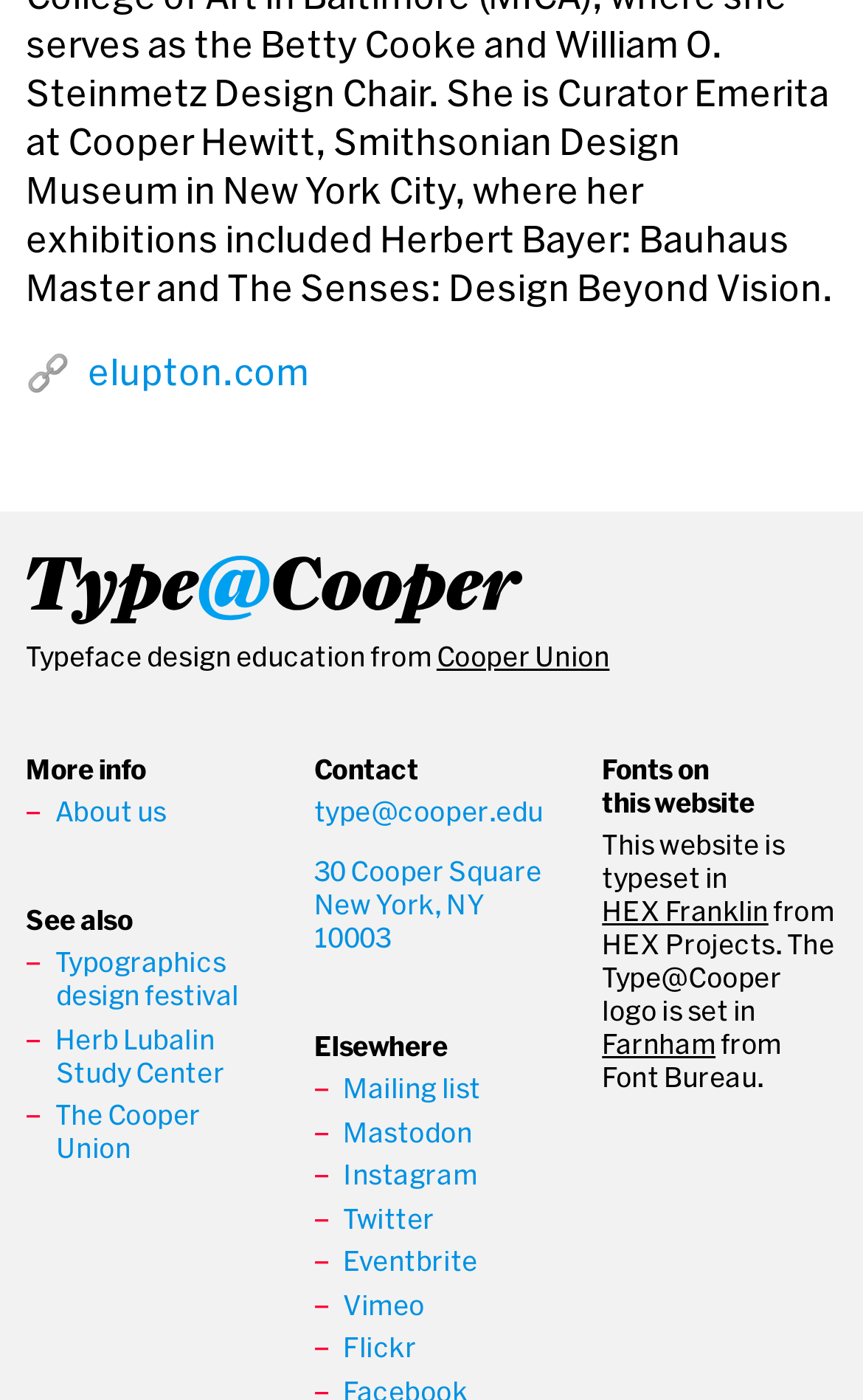Select the bounding box coordinates of the element I need to click to carry out the following instruction: "Explore the Type@Cooper logo font".

[0.698, 0.736, 0.829, 0.756]